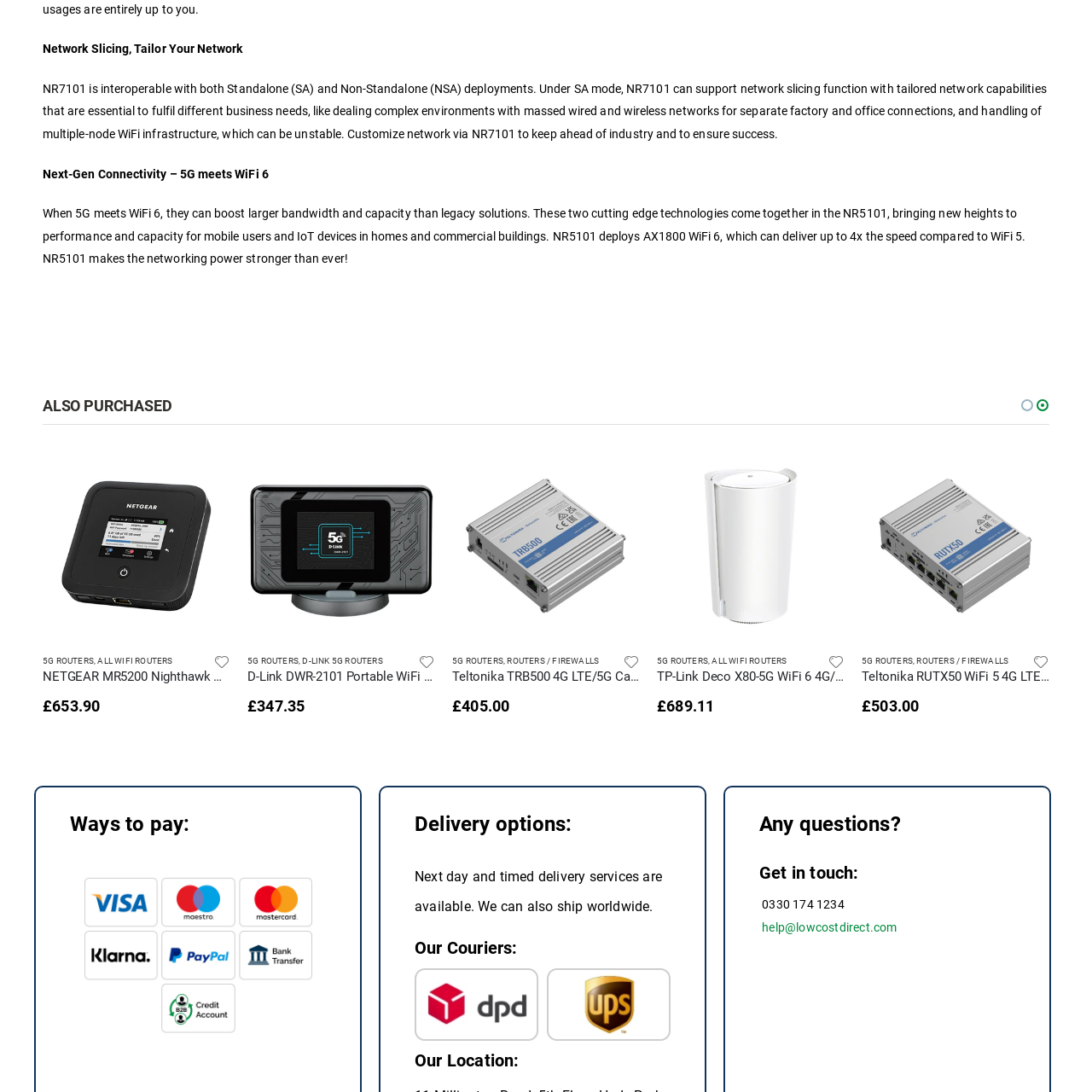Give a thorough and detailed account of the visual content inside the red-framed part of the image.

The image features the Teltonika RUTX50, a WiFi 5 4G LTE/5G Cat 20 Router designed for versatile connectivity solutions. With two embedded SIM slots, it offers exceptional network flexibility, enabling users to maintain reliable internet access across various applications. The router is prominently displayed alongside a detailed product description that highlights its advanced features suitable for both home and business environments. The pricing information shows the product available for £503.00, indicating its value for those seeking robust and efficient network solutions. This router caters to users who demand high-speed internet connectivity, reflecting the latest advancements in network technology.